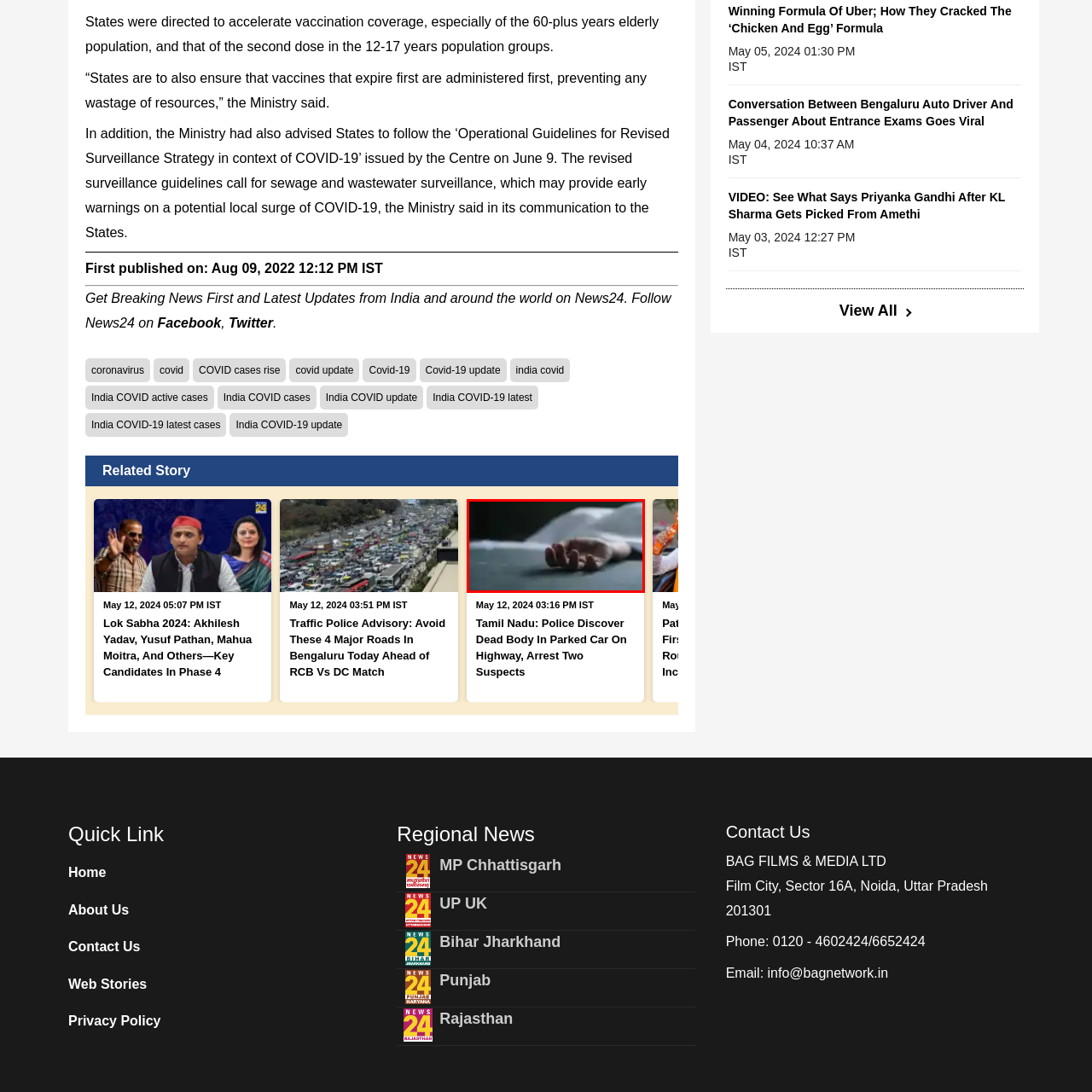Review the image segment marked with the grey border and deliver a thorough answer to the following question, based on the visual information provided: 
Where was the dead body found?

According to the news report, the police discovered a dead body in a parked car on the highway in Tamil Nadu, which is the location mentioned in the caption.